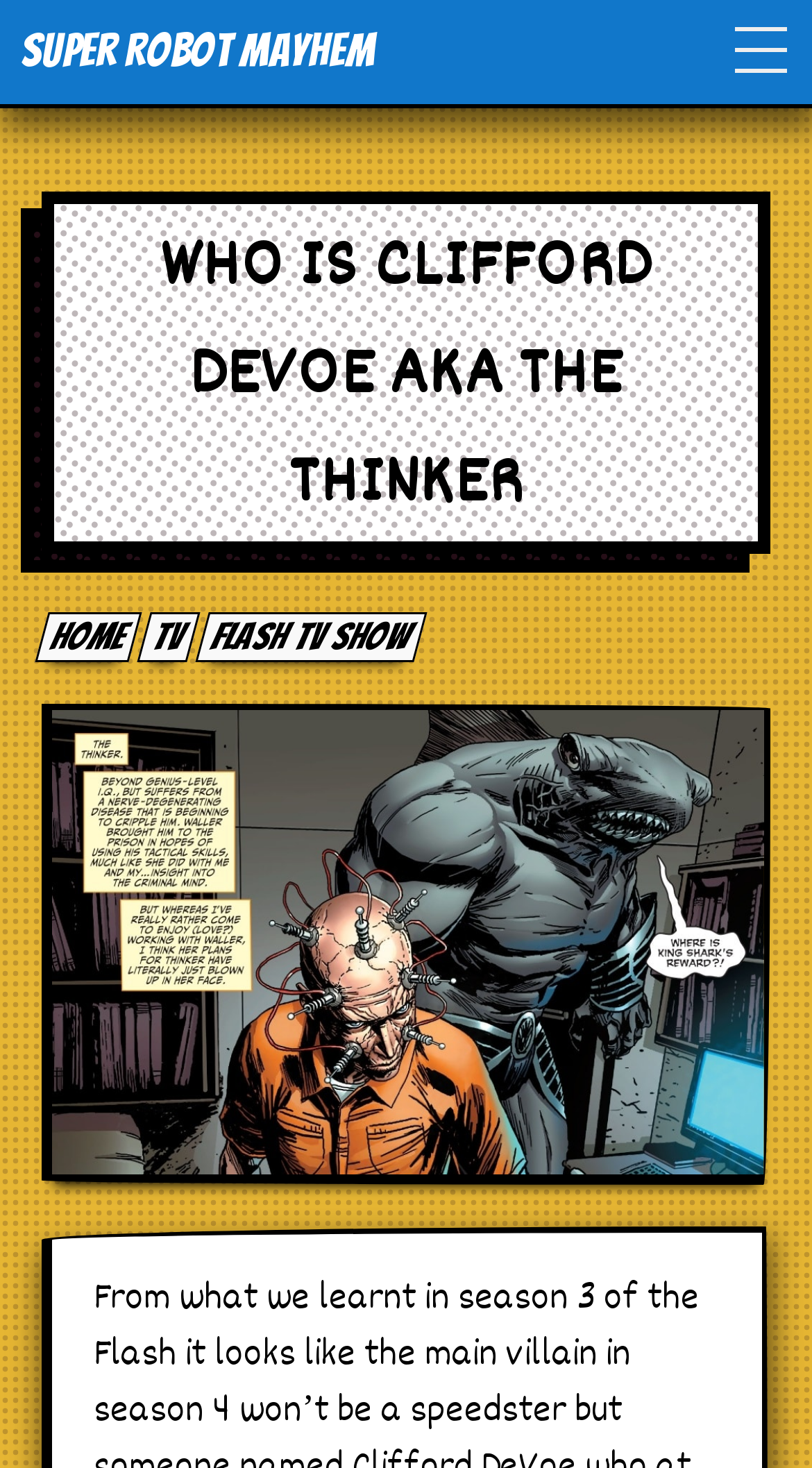Identify the bounding box coordinates for the UI element described as follows: "tv". Ensure the coordinates are four float numbers between 0 and 1, formatted as [left, top, right, bottom].

[0.169, 0.418, 0.247, 0.452]